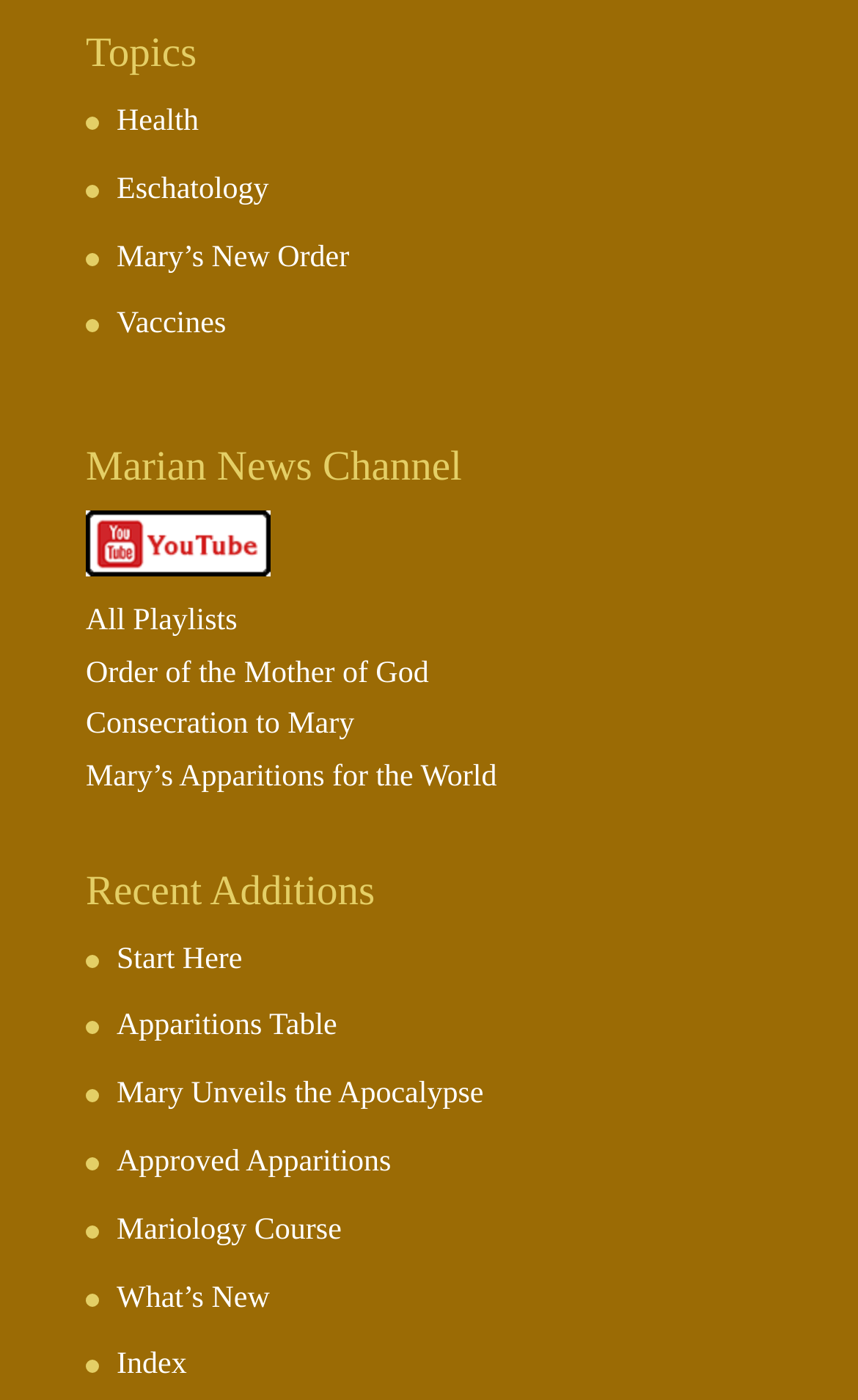Point out the bounding box coordinates of the section to click in order to follow this instruction: "Visit the Marian News YouTube channel".

[0.1, 0.394, 0.315, 0.418]